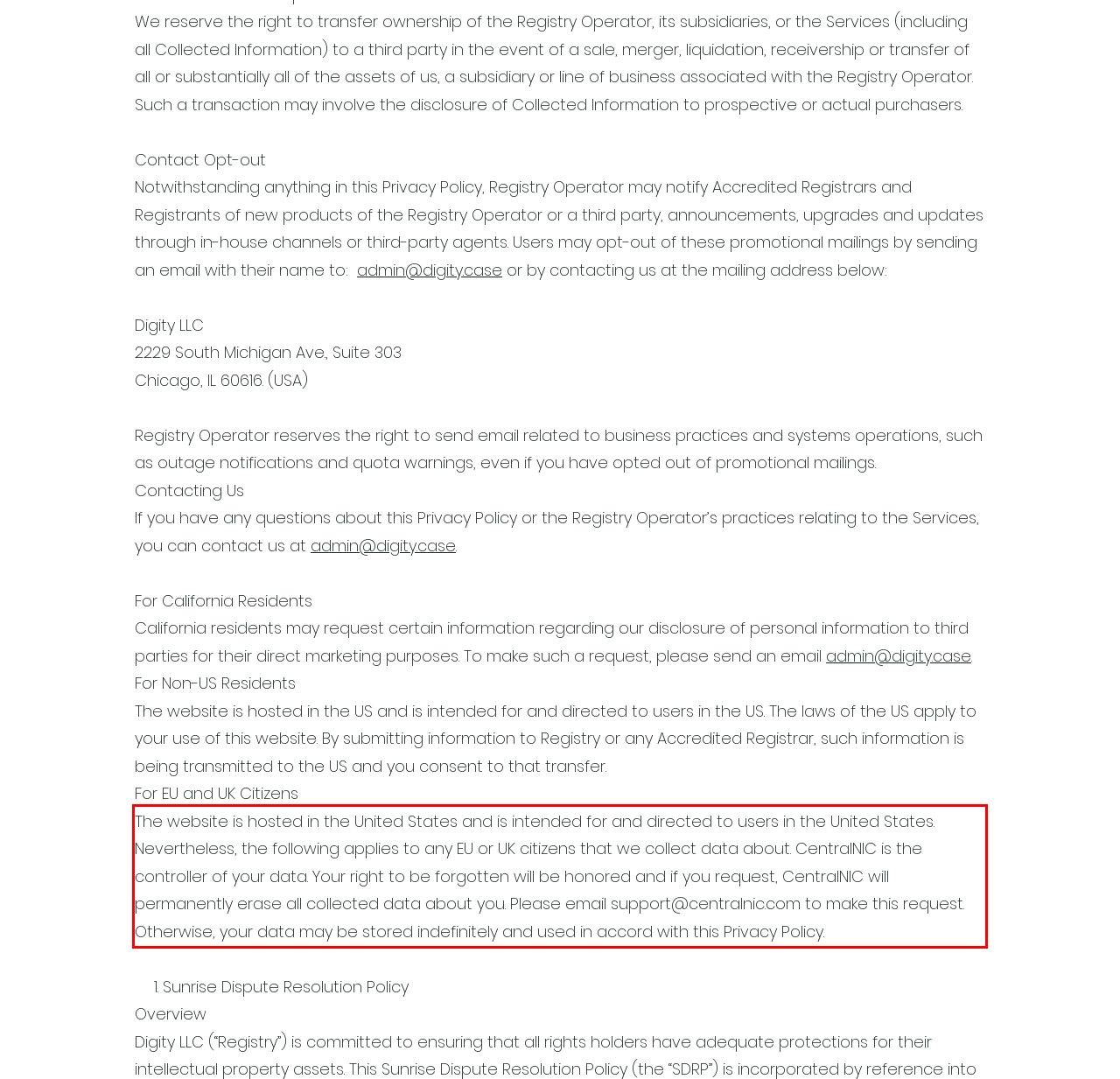You are provided with a screenshot of a webpage that includes a red bounding box. Extract and generate the text content found within the red bounding box.

The website is hosted in the United States and is intended for and directed to users in the United States. Nevertheless, the following applies to any EU or UK citizens that we collect data about. CentralNIC is the controller of your data. Your right to be forgotten will be honored and if you request, CentralNIC will permanently erase all collected data about you. Please email support@centralnic.com to make this request. Otherwise, your data may be stored indefinitely and used in accord with this Privacy Policy.